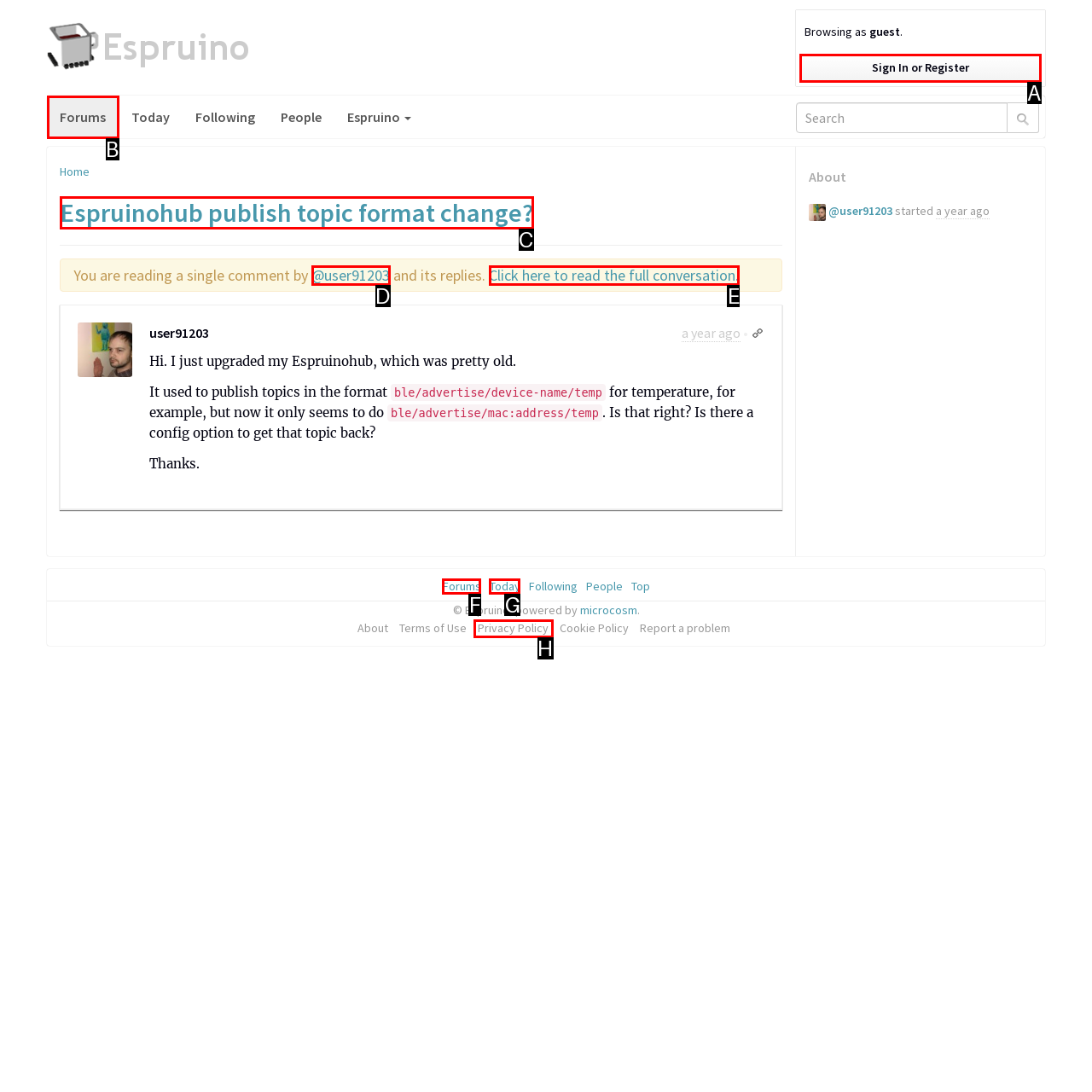Choose the HTML element to click for this instruction: Read the full conversation Answer with the letter of the correct choice from the given options.

E